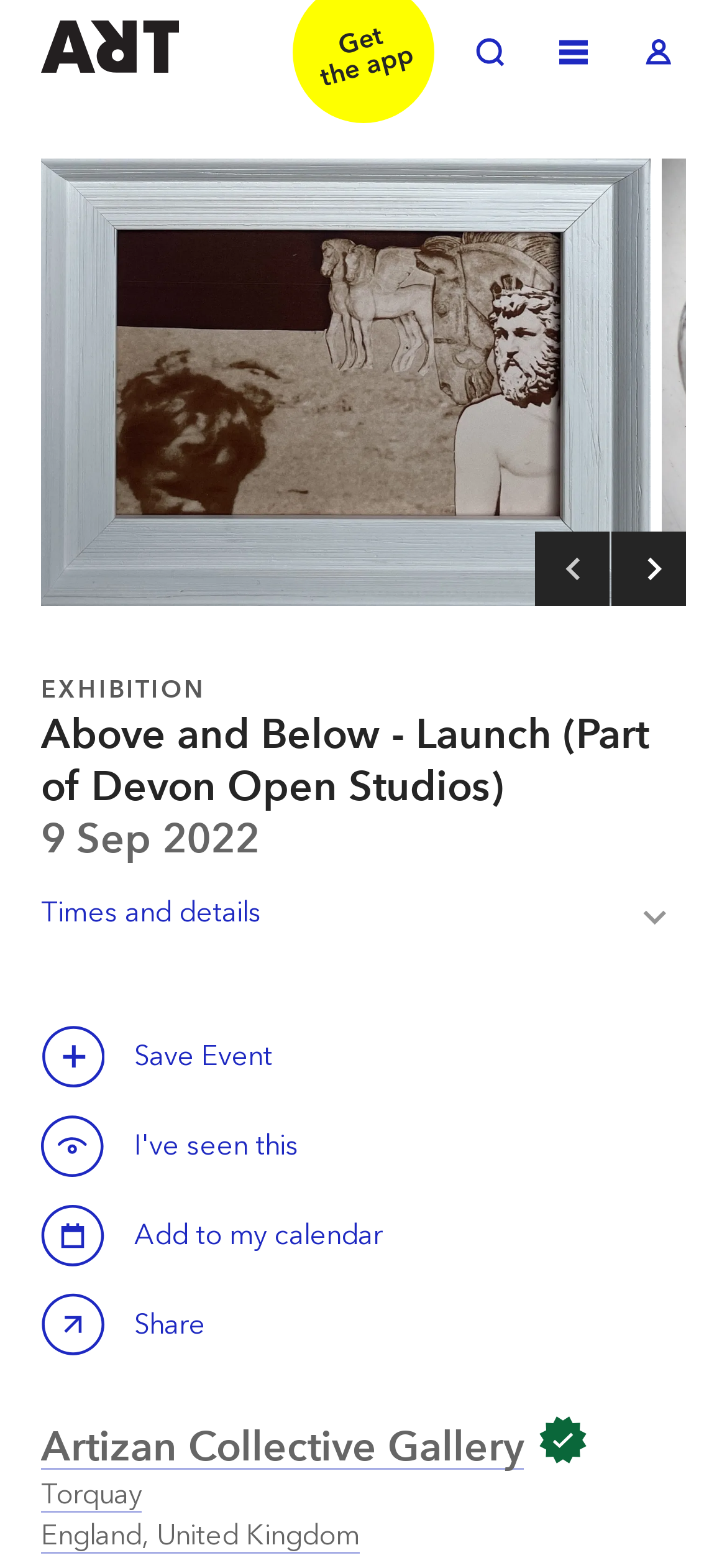What is the date of the exhibition?
From the screenshot, supply a one-word or short-phrase answer.

9 Sep 2022